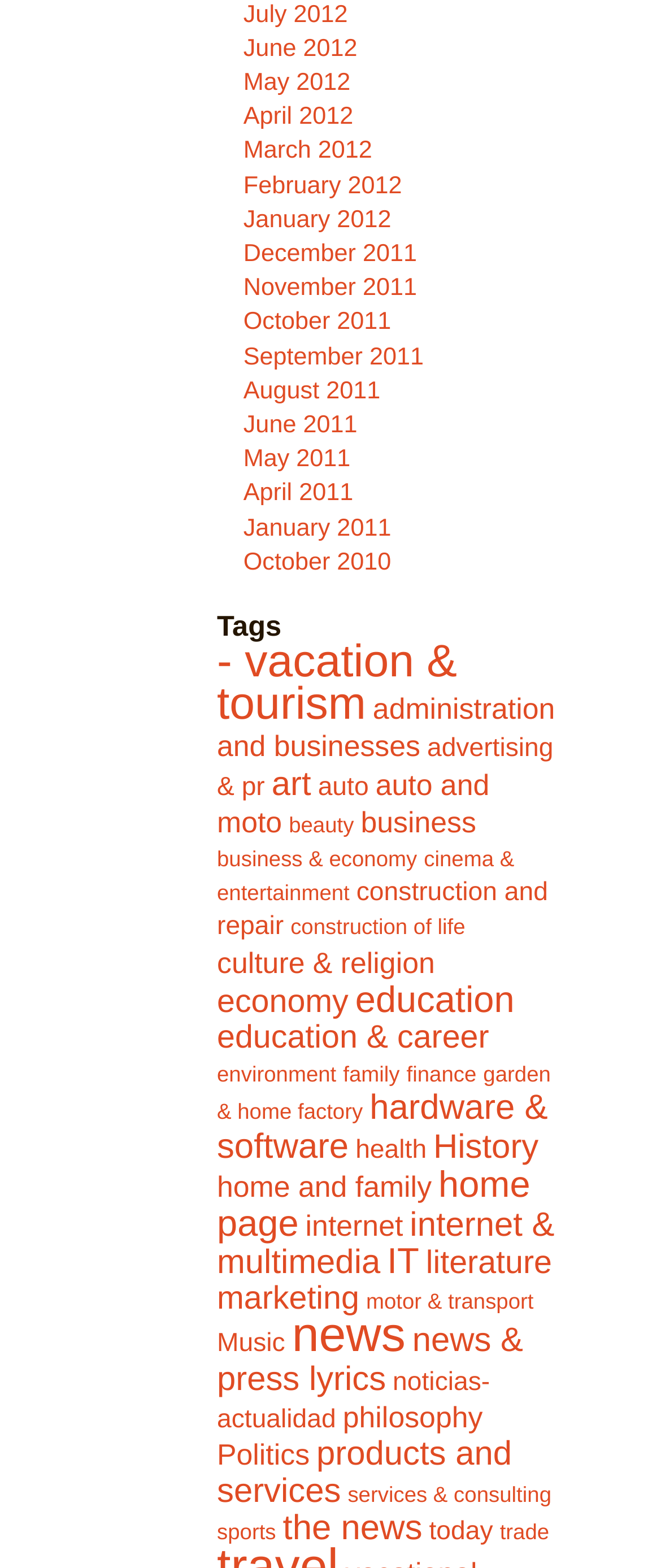What is the category with the most items?
Please provide a comprehensive and detailed answer to the question.

After analyzing the links under the 'Tags' heading, I found that the category with the most items is 'news' with 22 items.